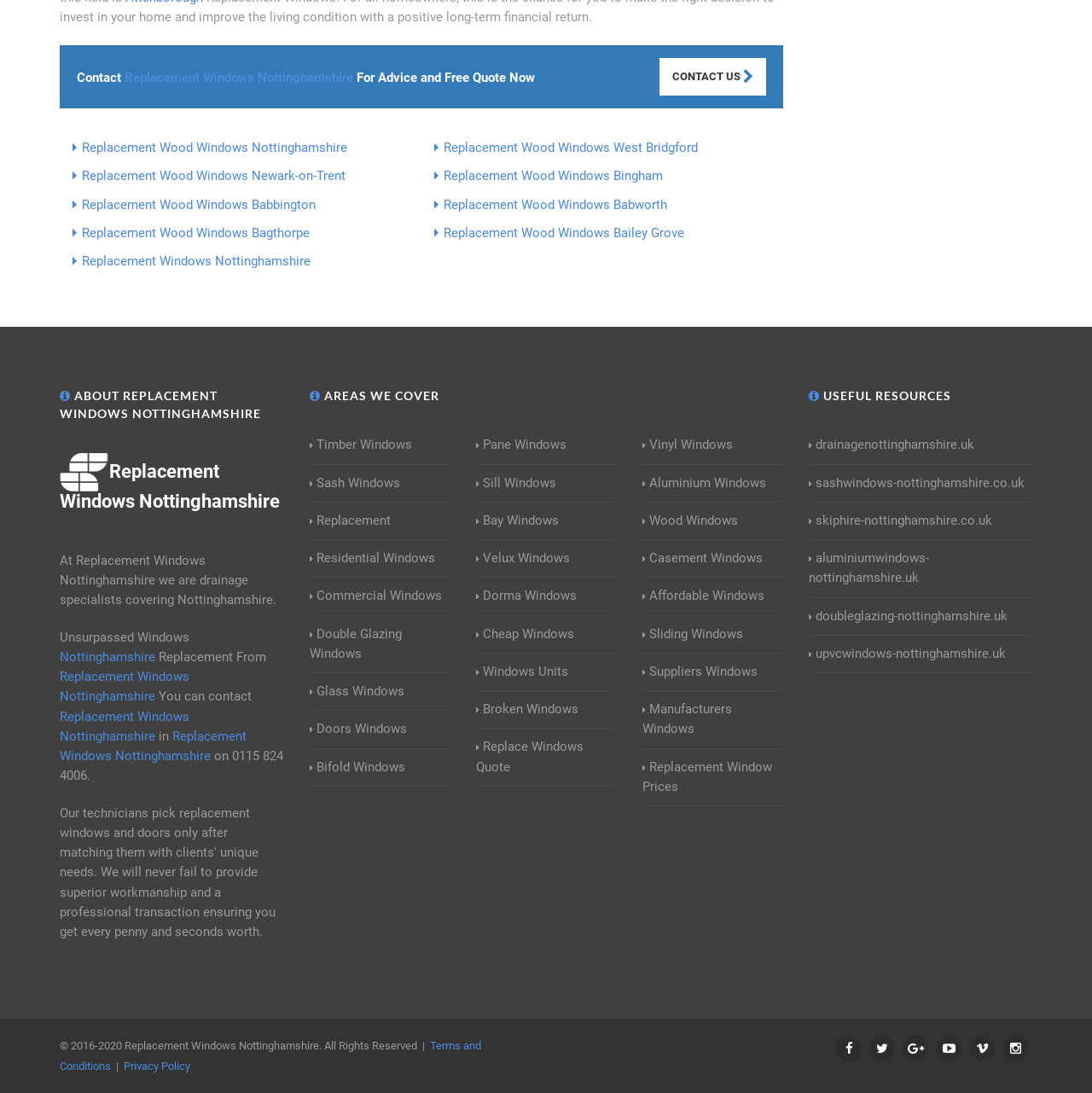Respond to the question below with a concise word or phrase:
What areas do they cover?

Nottinghamshire, West Bridgford, Newark-on-Trent, Bingham, etc.